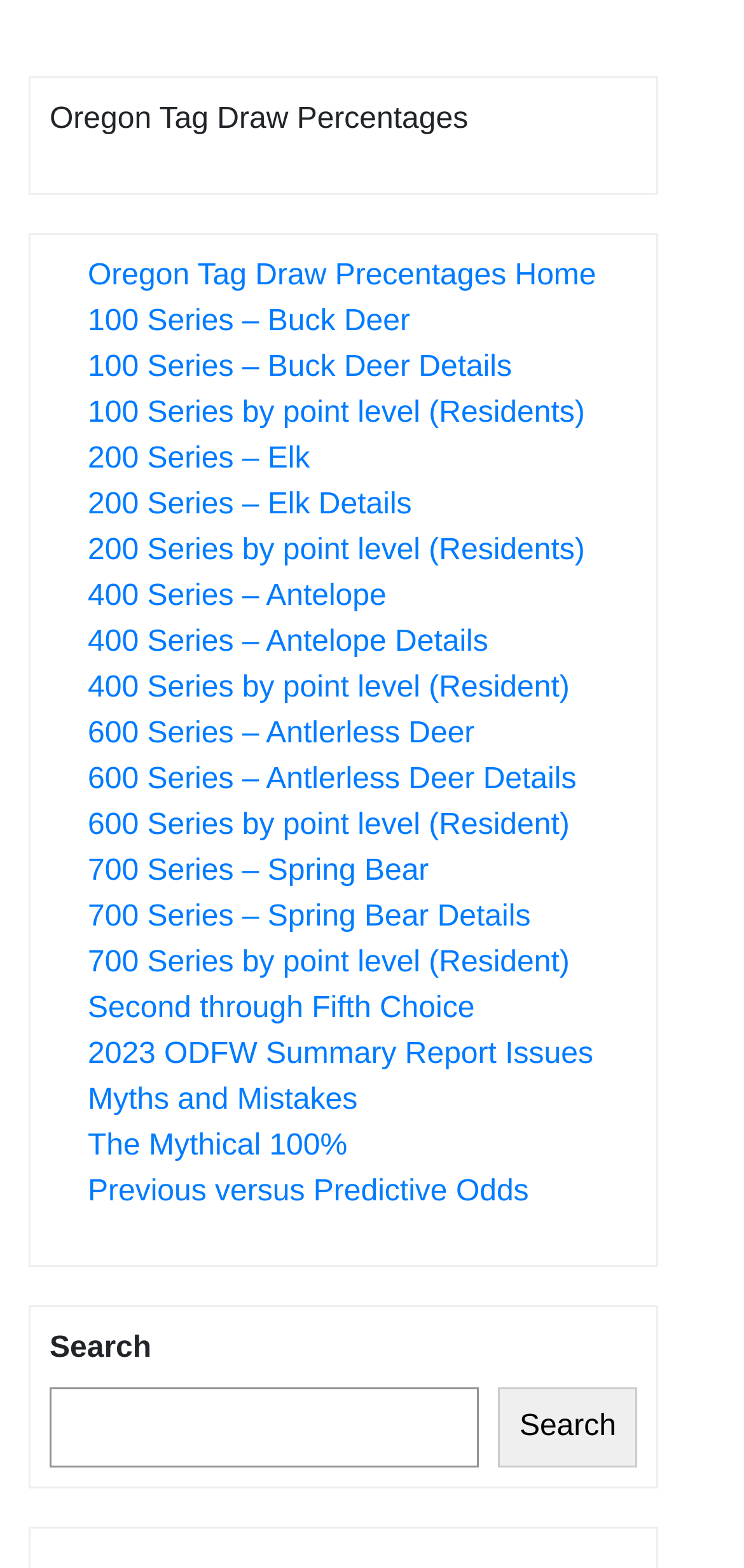Is there a way to access a summary report on the webpage?
Provide an in-depth and detailed explanation in response to the question.

The webpage provides a link to a '2023 ODFW Summary Report Issues' page, which suggests that users can access a summary report related to Oregon tag draw percentages and issues.